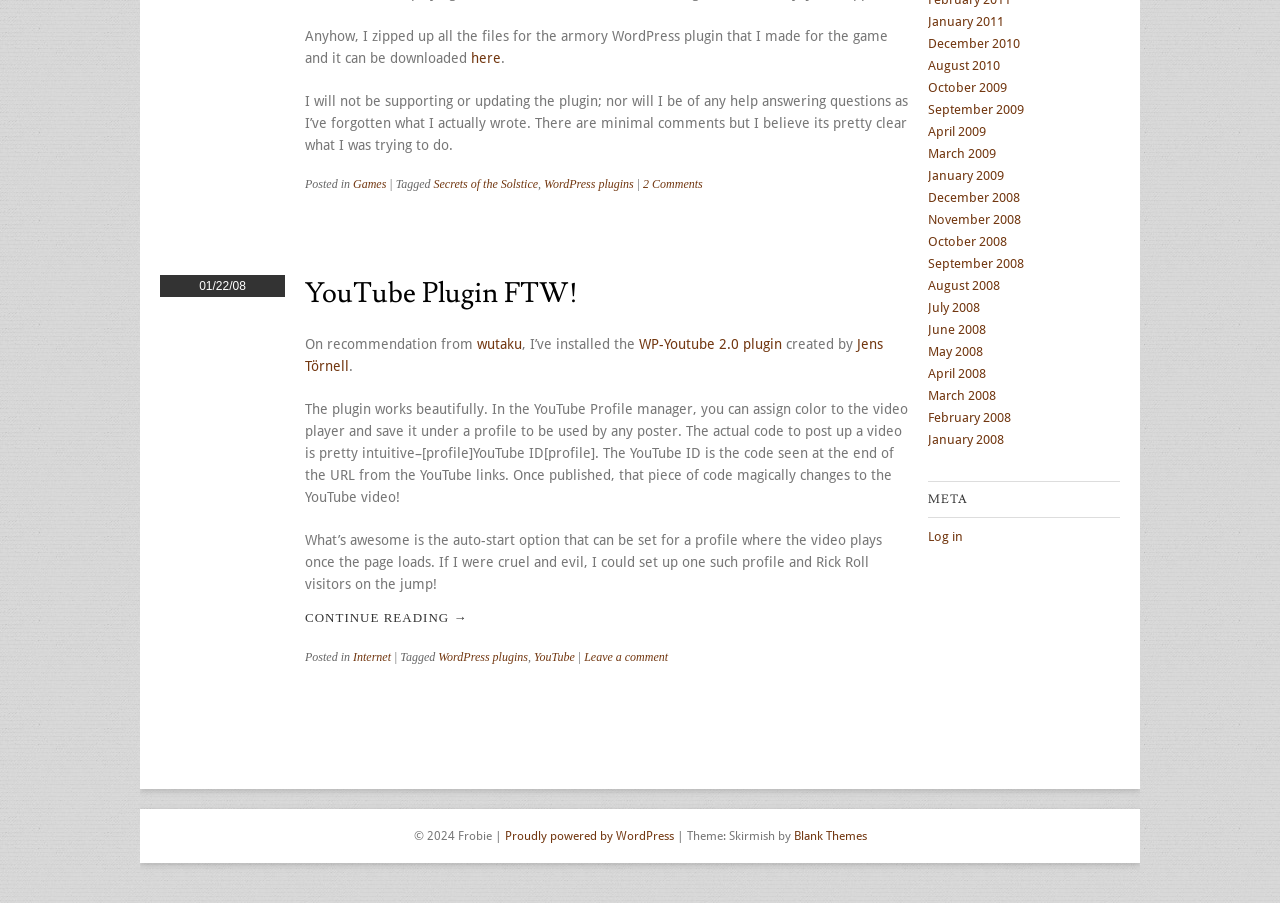Locate the UI element that matches the description Secrets of the Solstice in the webpage screenshot. Return the bounding box coordinates in the format (top-left x, top-left y, bottom-right x, bottom-right y), with values ranging from 0 to 1.

[0.339, 0.196, 0.42, 0.212]